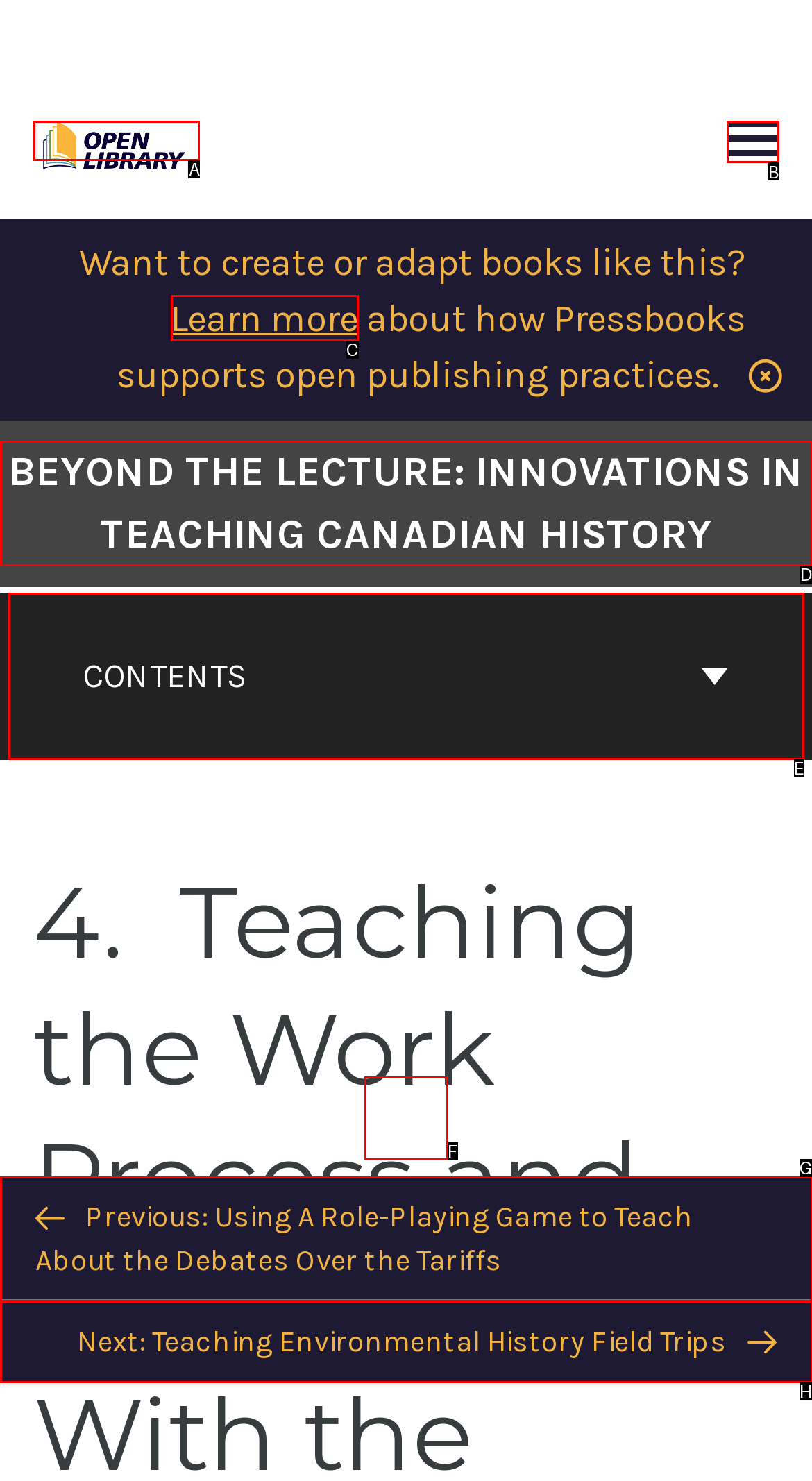Decide which letter you need to select to fulfill the task: Go to the cover page of Beyond The Lecture
Answer with the letter that matches the correct option directly.

D